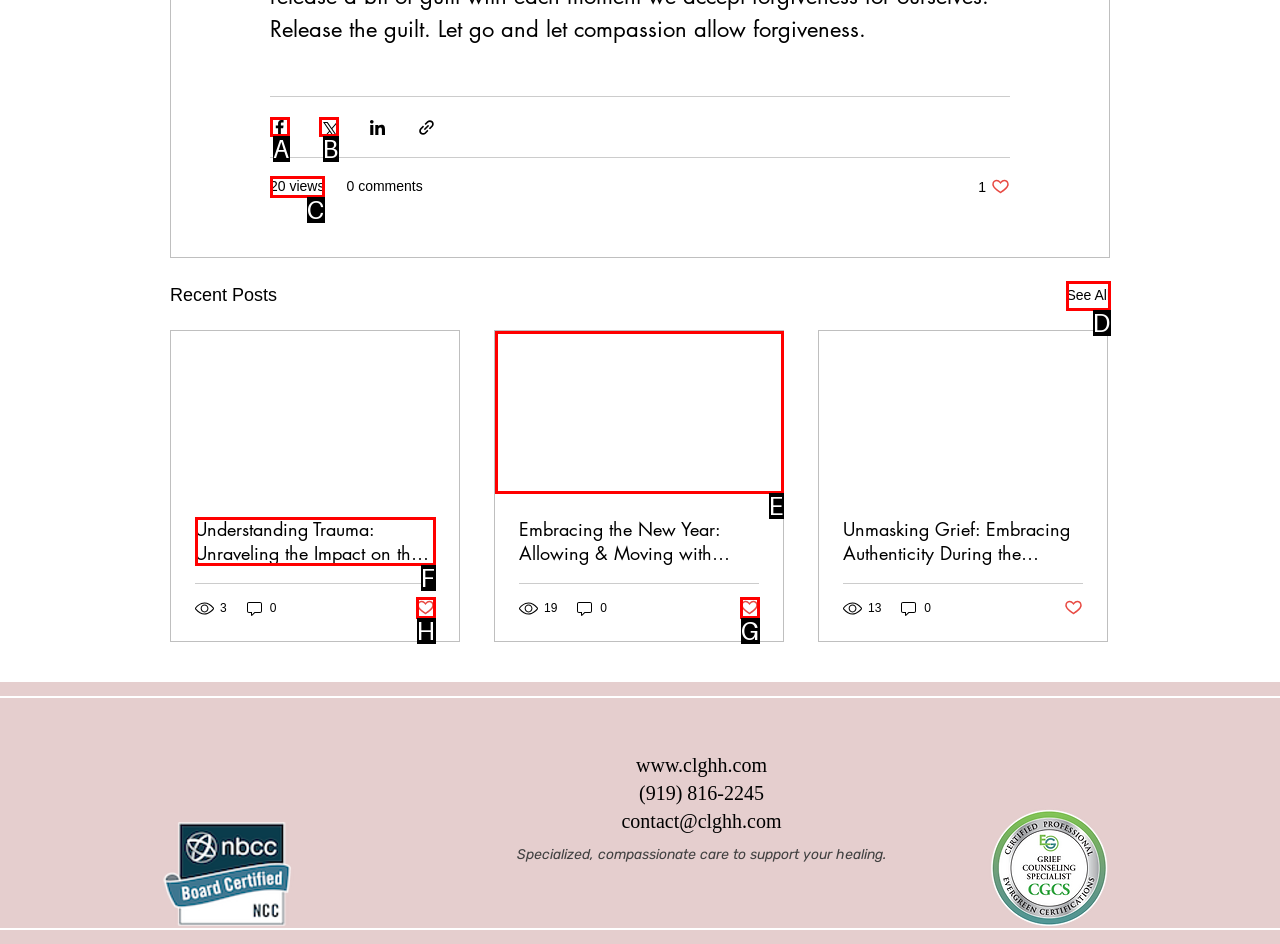Which UI element's letter should be clicked to achieve the task: Click the logo
Provide the letter of the correct choice directly.

None